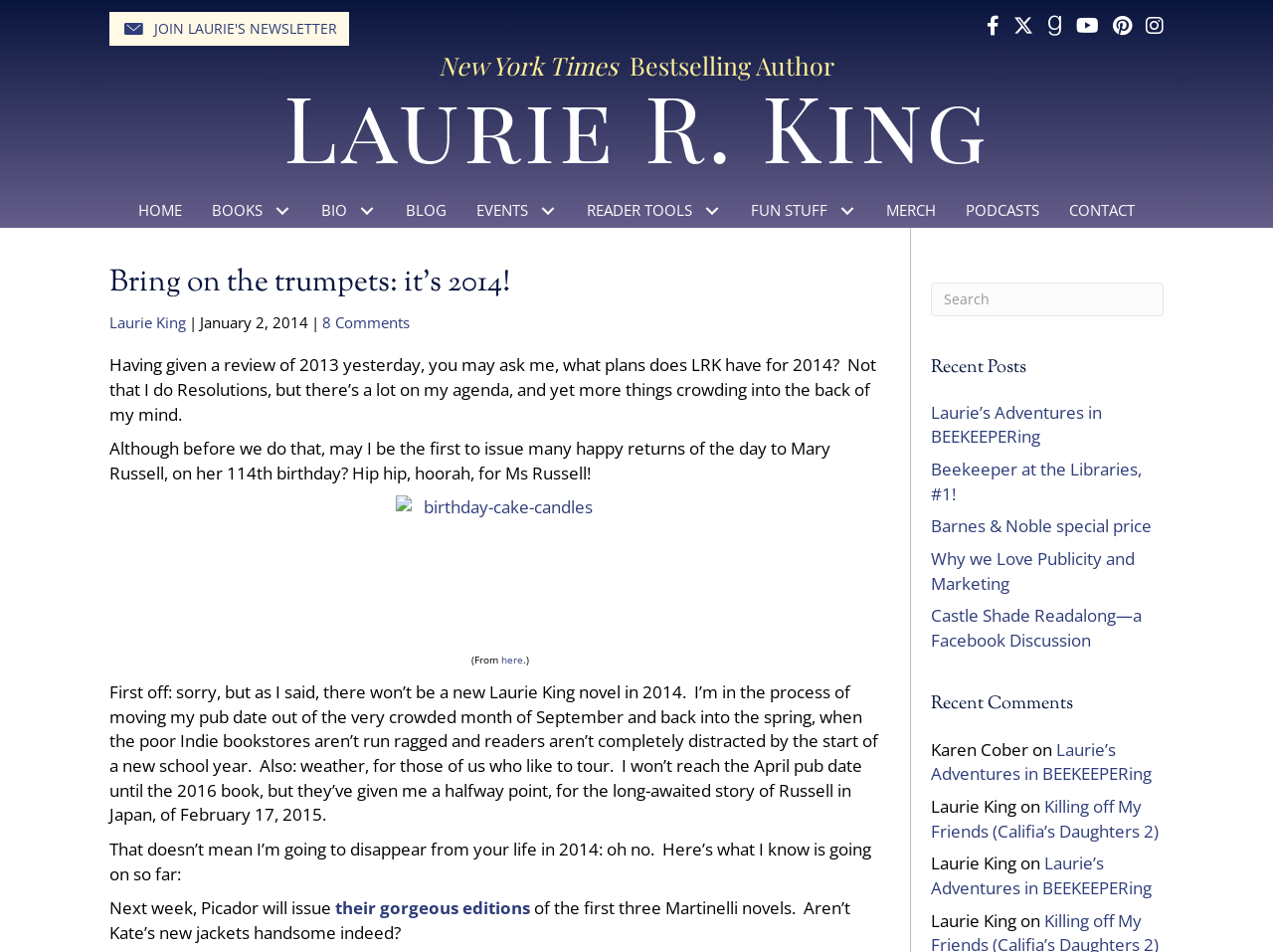How many Martinelli novels will be issued by Picador?
From the details in the image, provide a complete and detailed answer to the question.

The number of Martinelli novels to be issued by Picador is mentioned in the text 'Next week, Picador will issue their gorgeous editions of the first three Martinelli novels.' with bounding box coordinates [0.086, 0.942, 0.668, 0.992].